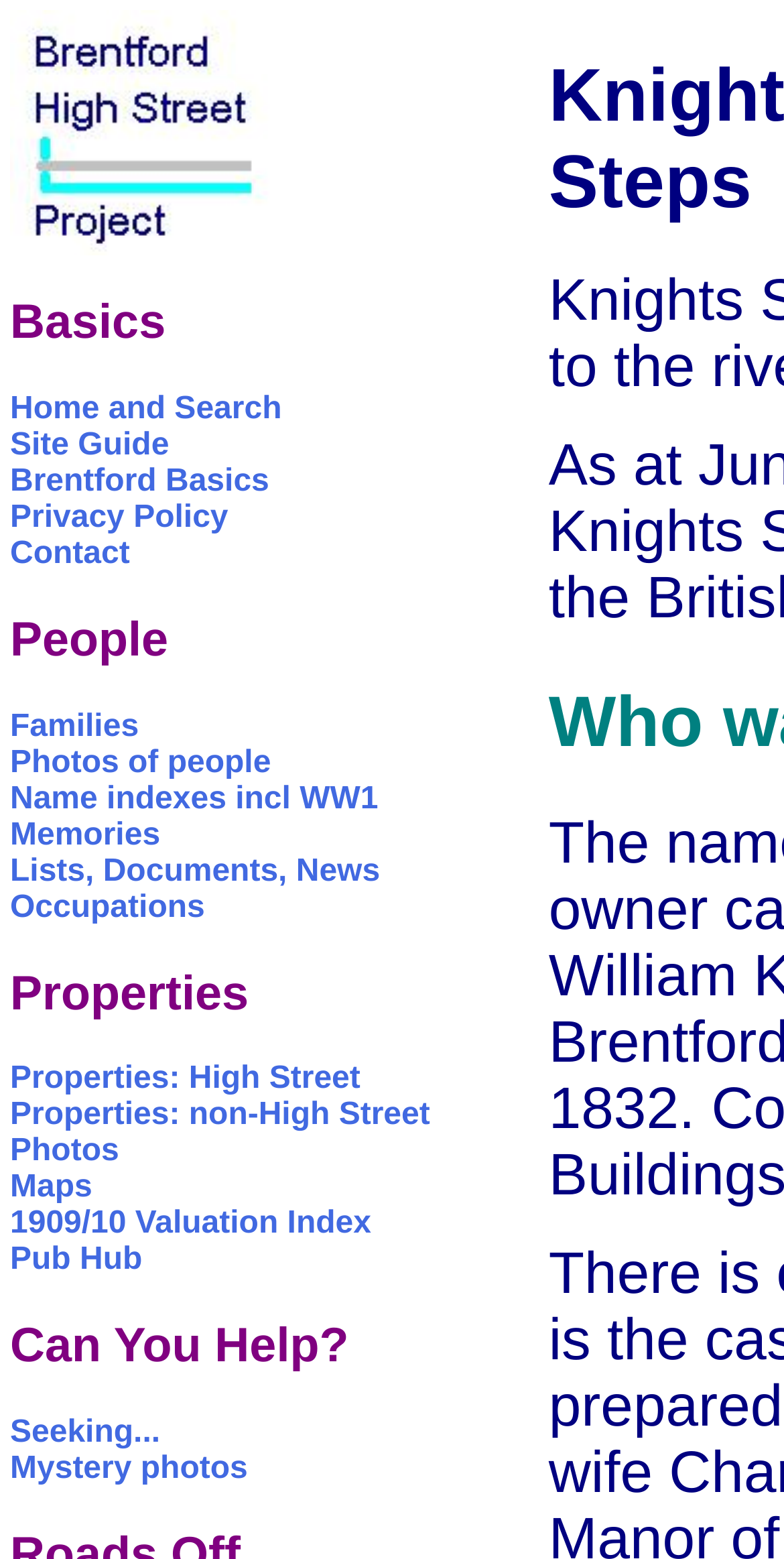Provide a single word or phrase to answer the given question: 
How many headings are on this webpage?

5